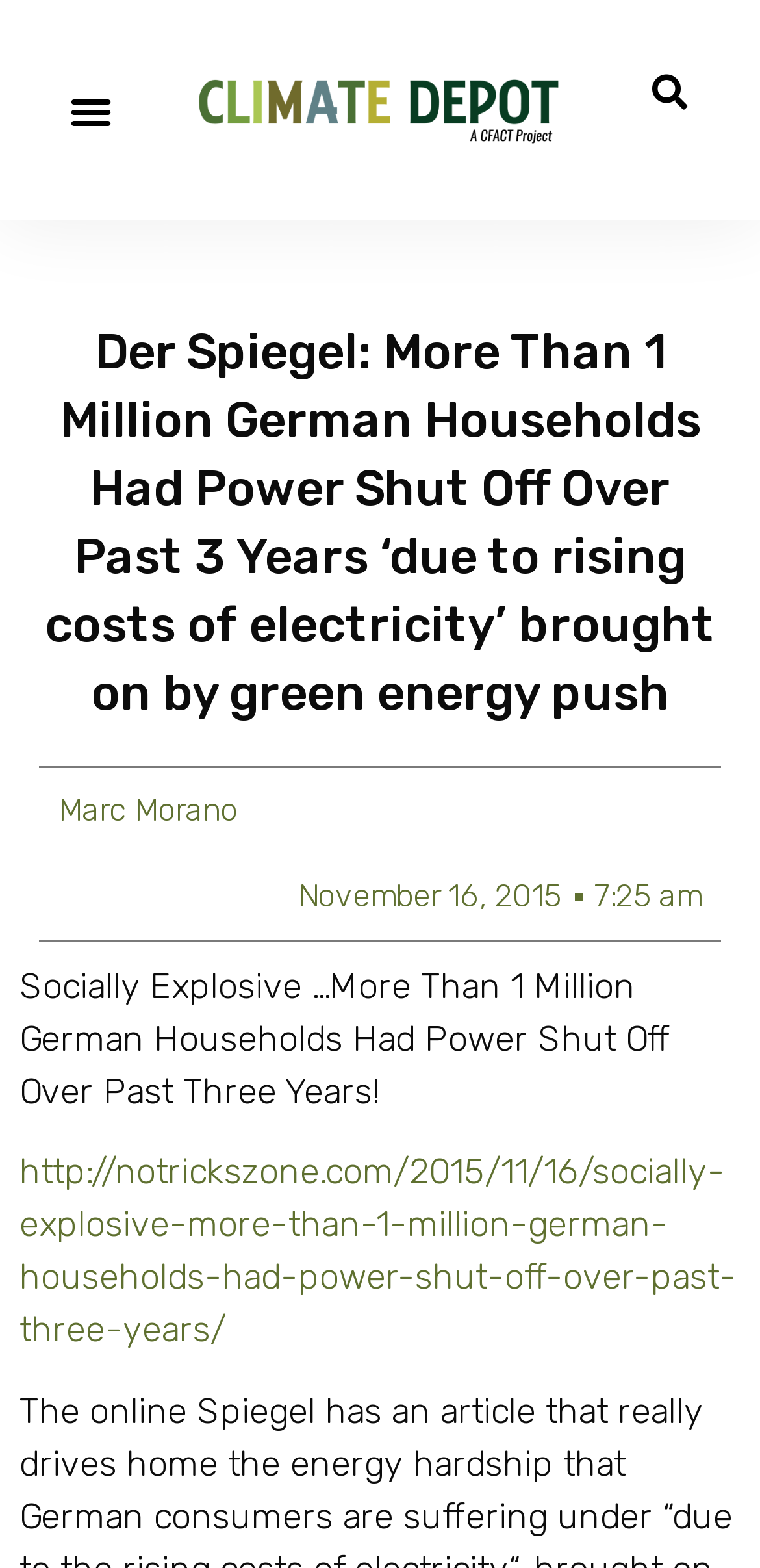What is the purpose of the button at the top left?
Look at the image and provide a detailed response to the question.

The button at the top left with a bounding box of [0.077, 0.05, 0.162, 0.091] is a menu toggle button, which suggests that it is used to expand or collapse a menu on the webpage.